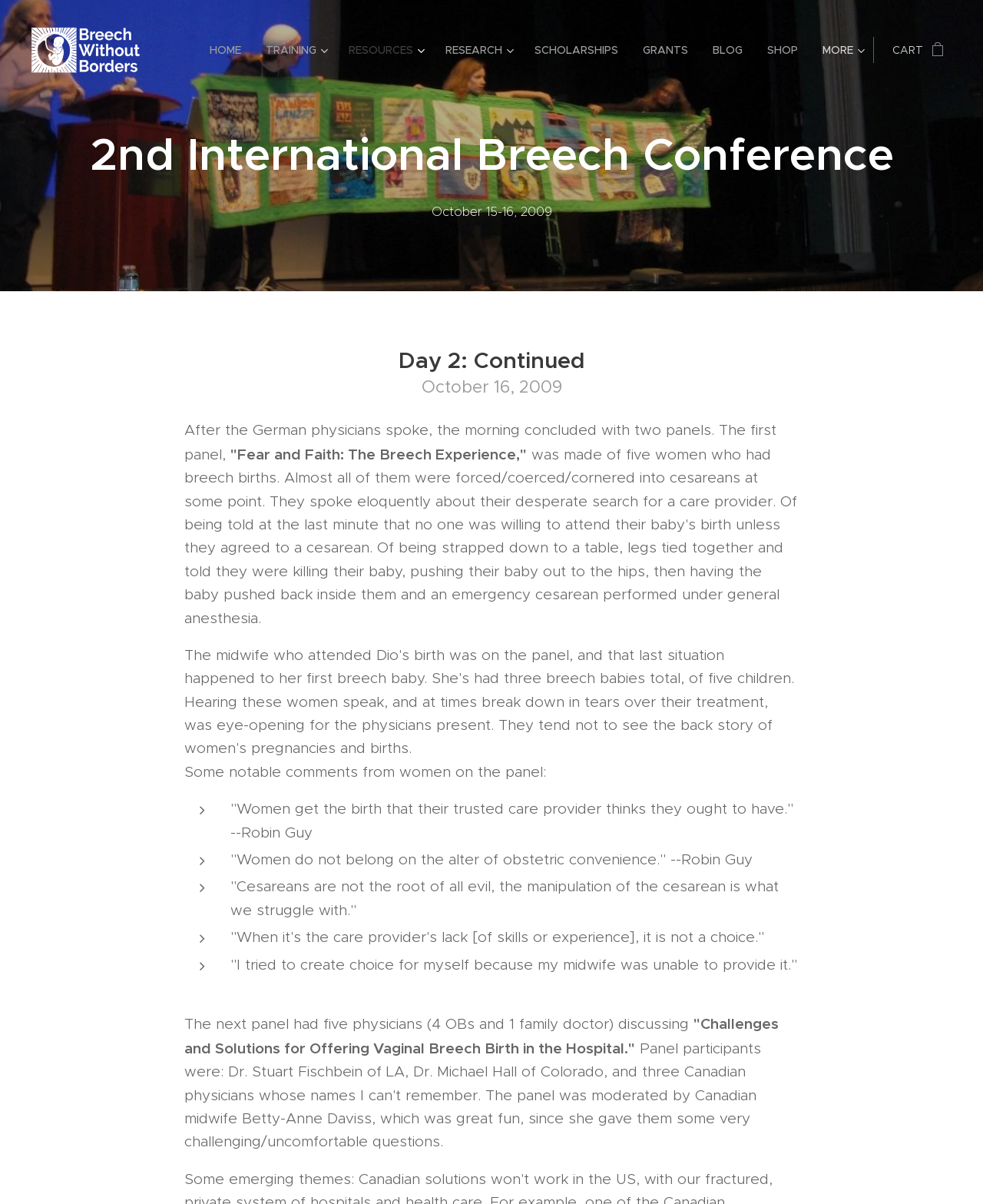Determine the bounding box coordinates of the clickable region to follow the instruction: "Read the BLOG".

[0.712, 0.026, 0.768, 0.057]